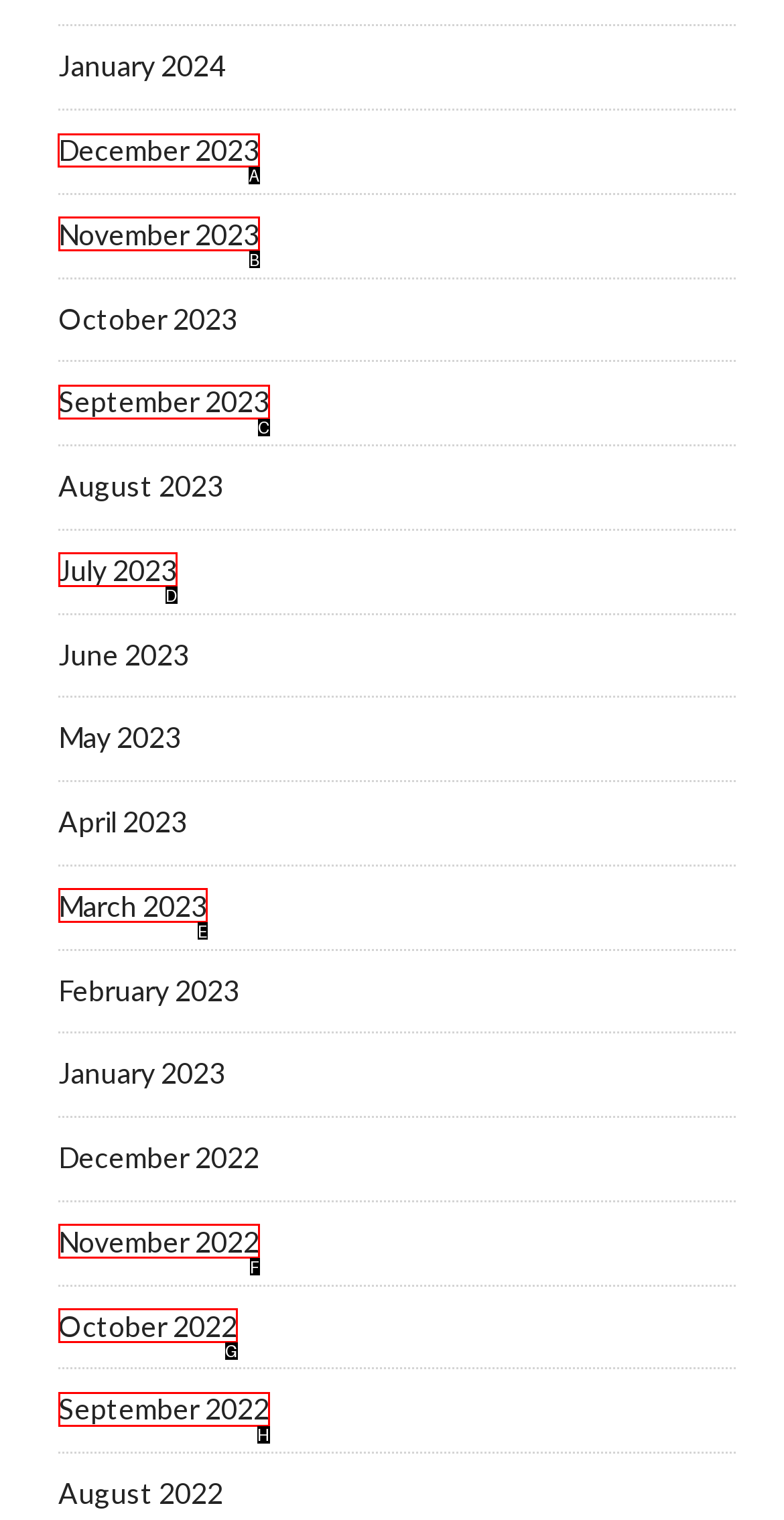Tell me the letter of the correct UI element to click for this instruction: go to December 2023. Answer with the letter only.

A